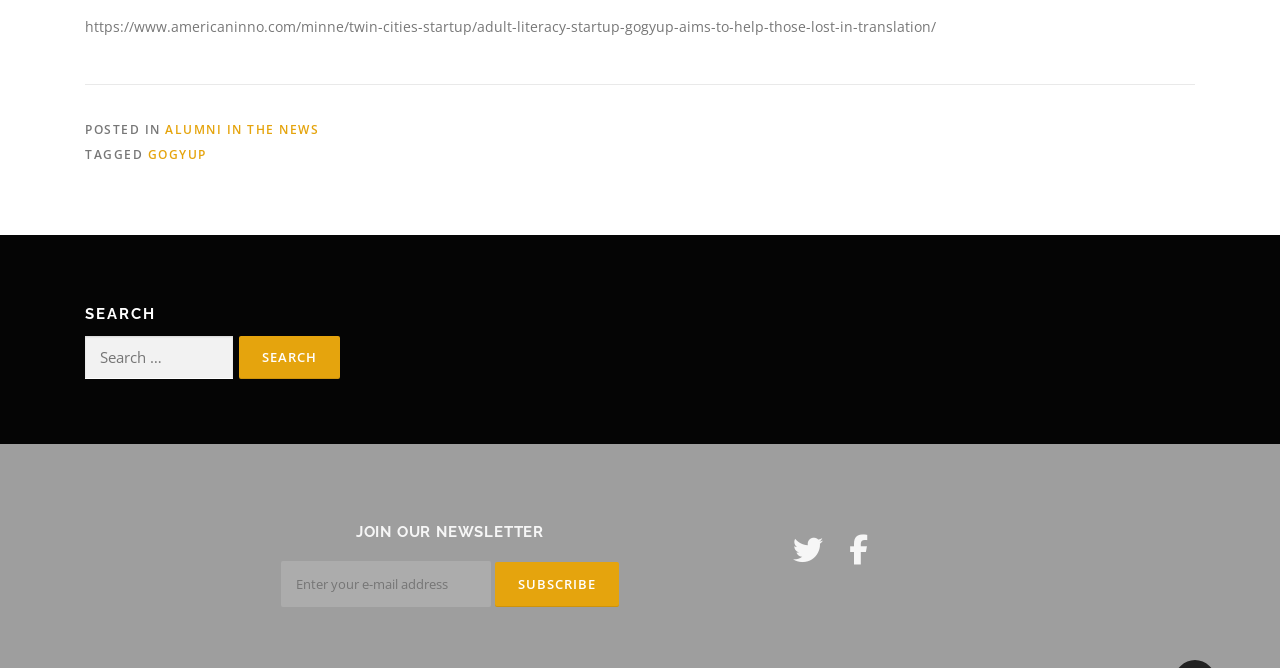Find the bounding box of the element with the following description: "title="Twitter"". The coordinates must be four float numbers between 0 and 1, formatted as [left, top, right, bottom].

[0.619, 0.792, 0.643, 0.854]